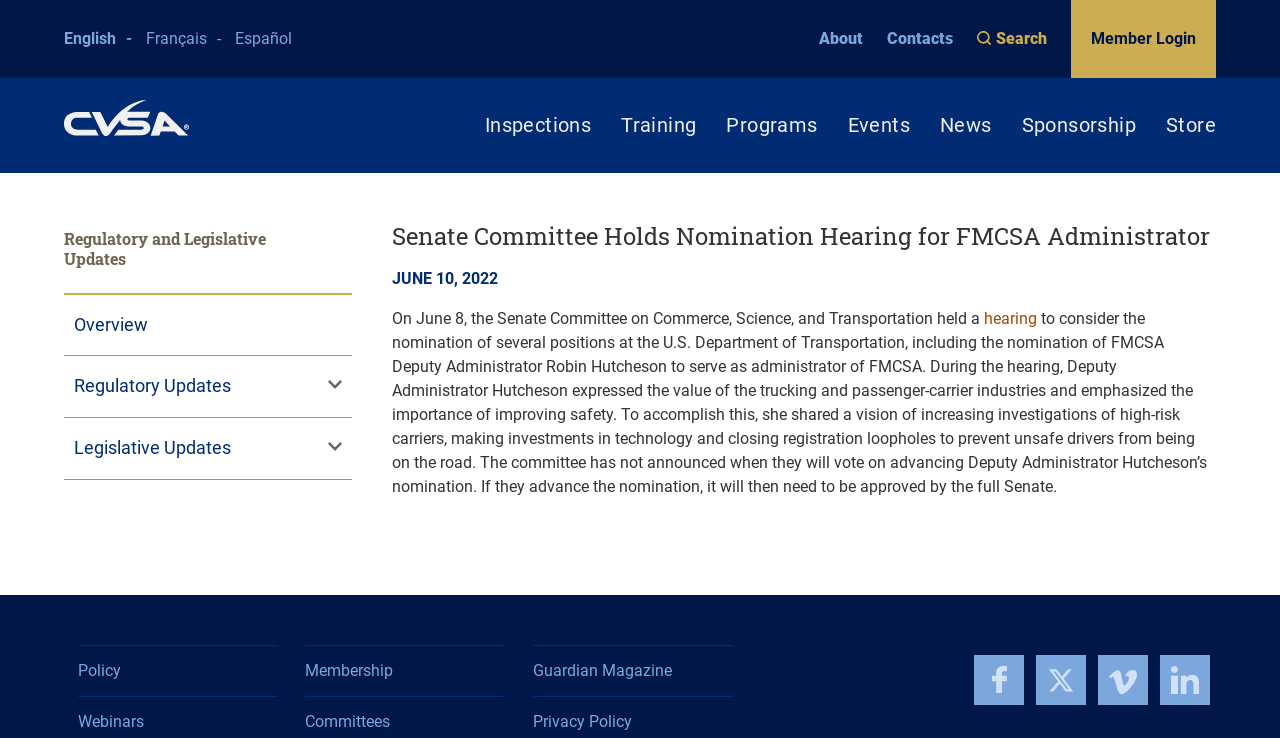How many navigation links are there?
Answer the question with as much detail as possible.

There are 7 navigation links: 'Inspections', 'Training', 'Programs', 'Events', 'News', 'Sponsorship', and 'Store'. These links are located in the main navigation section of the webpage.